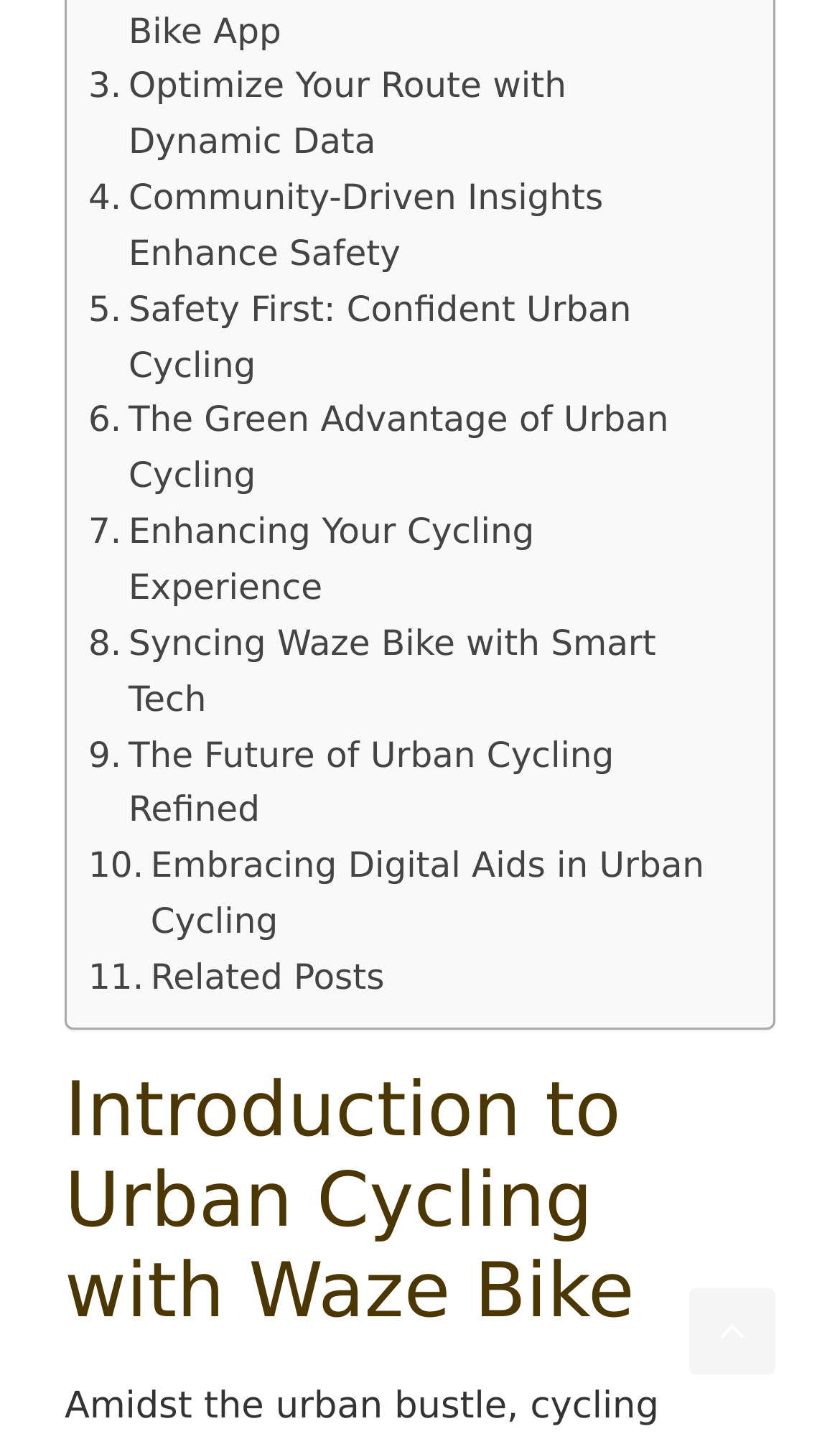Show the bounding box coordinates of the element that should be clicked to complete the task: "Click on 'Optimize Your Route with Dynamic Data'".

[0.105, 0.041, 0.869, 0.118]